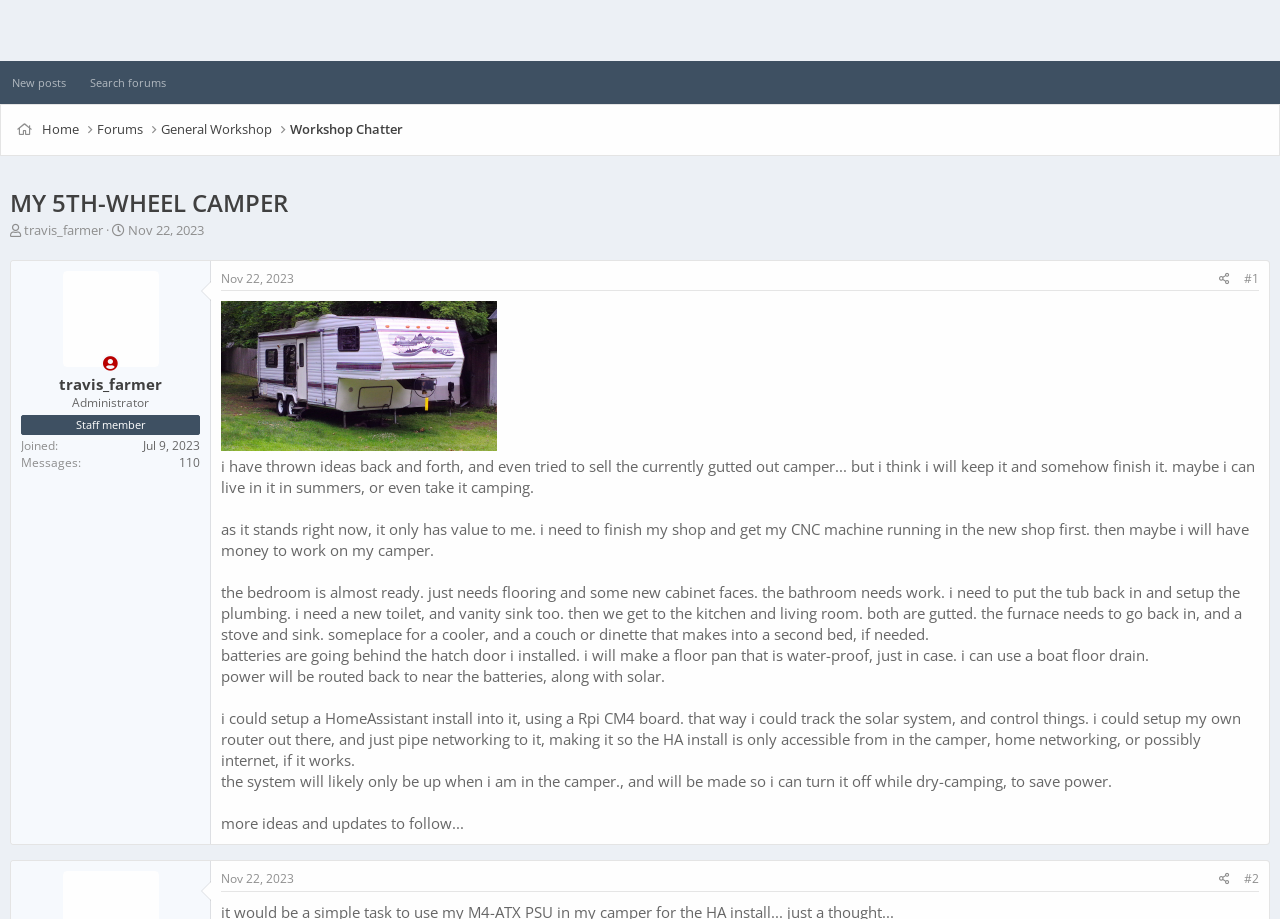Please specify the bounding box coordinates in the format (top-left x, top-left y, bottom-right x, bottom-right y), with values ranging from 0 to 1. Identify the bounding box for the UI component described as follows: view our instagram

None